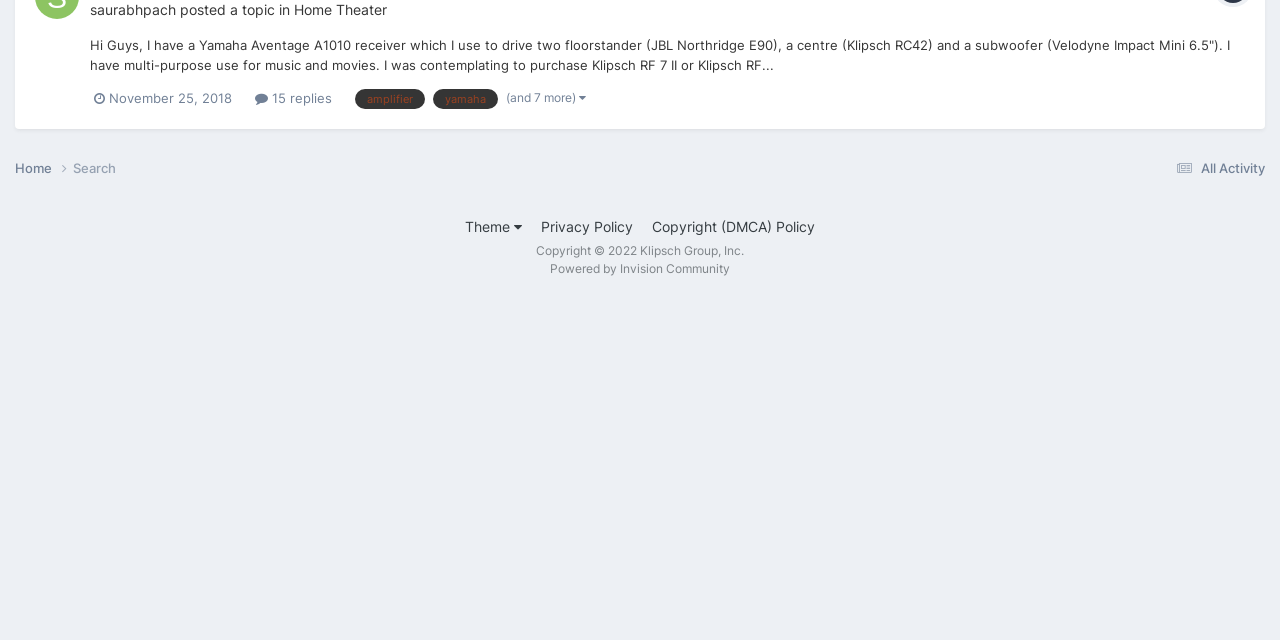Identify the bounding box of the UI component described as: "November 25, 2018".

[0.073, 0.141, 0.181, 0.166]